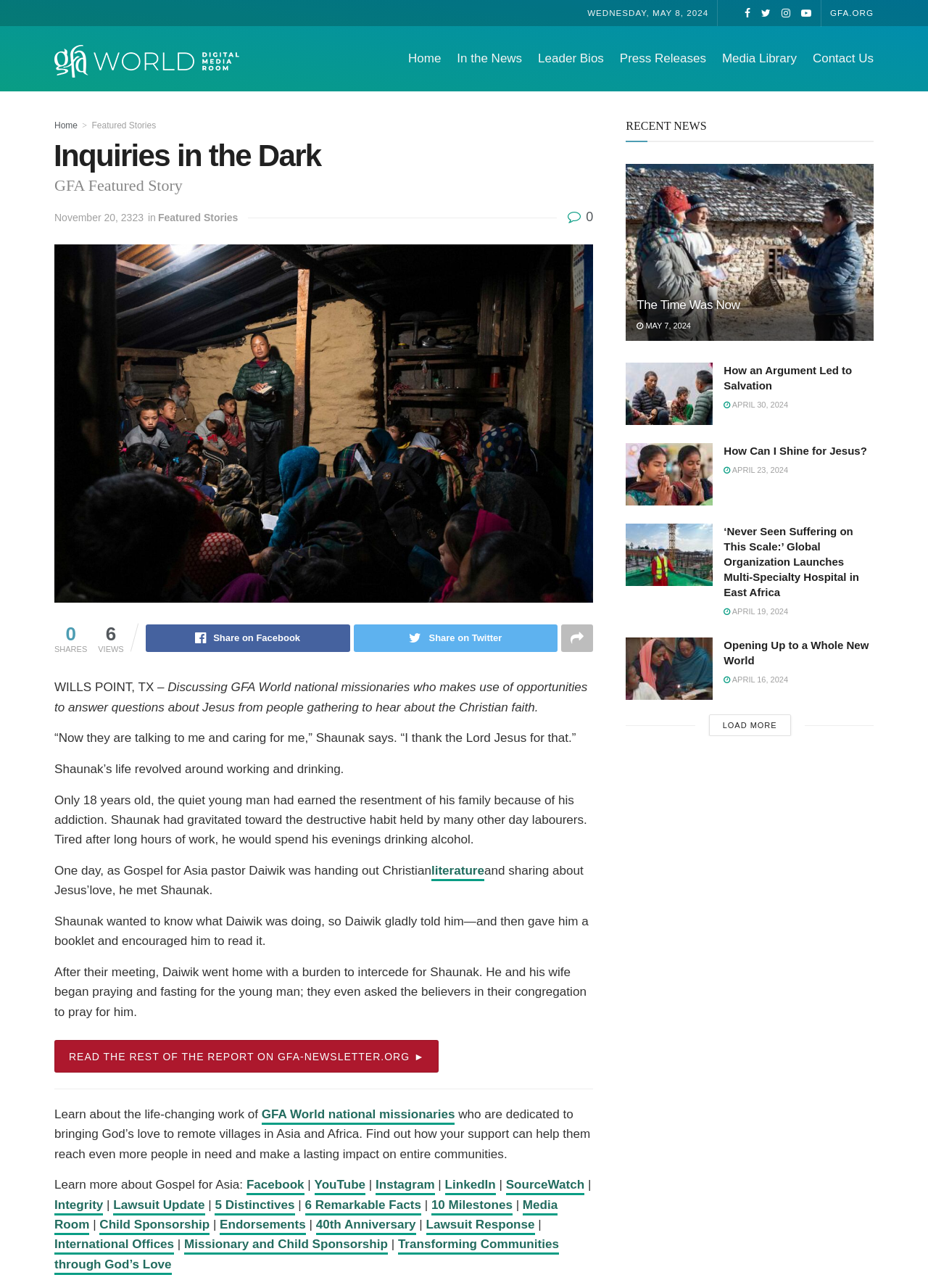What is the purpose of the GFA World national missionaries?
Using the visual information, respond with a single word or phrase.

to bring God's love to remote villages